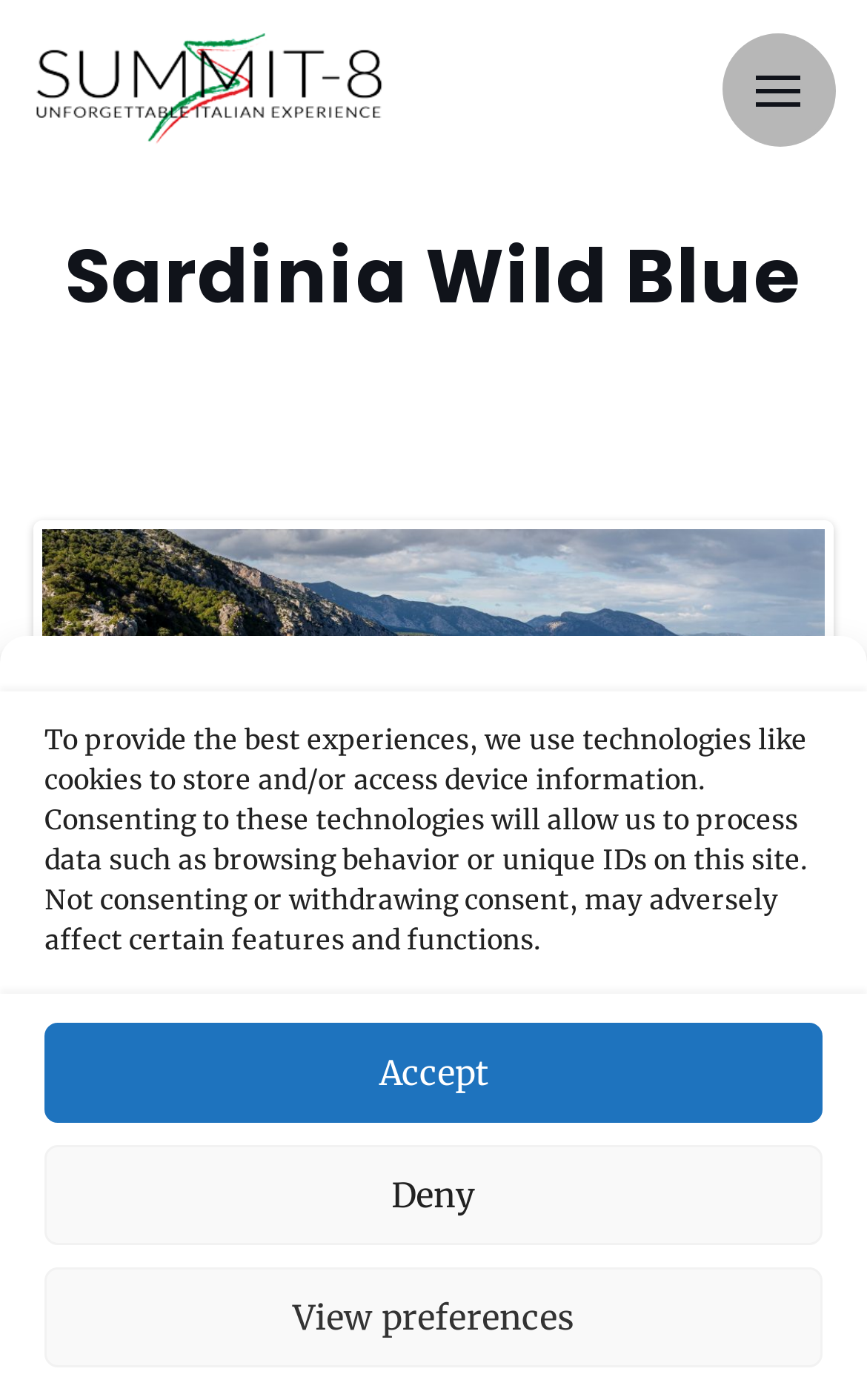Highlight the bounding box coordinates of the region I should click on to meet the following instruction: "Go to the next page".

[0.823, 0.527, 0.926, 0.59]